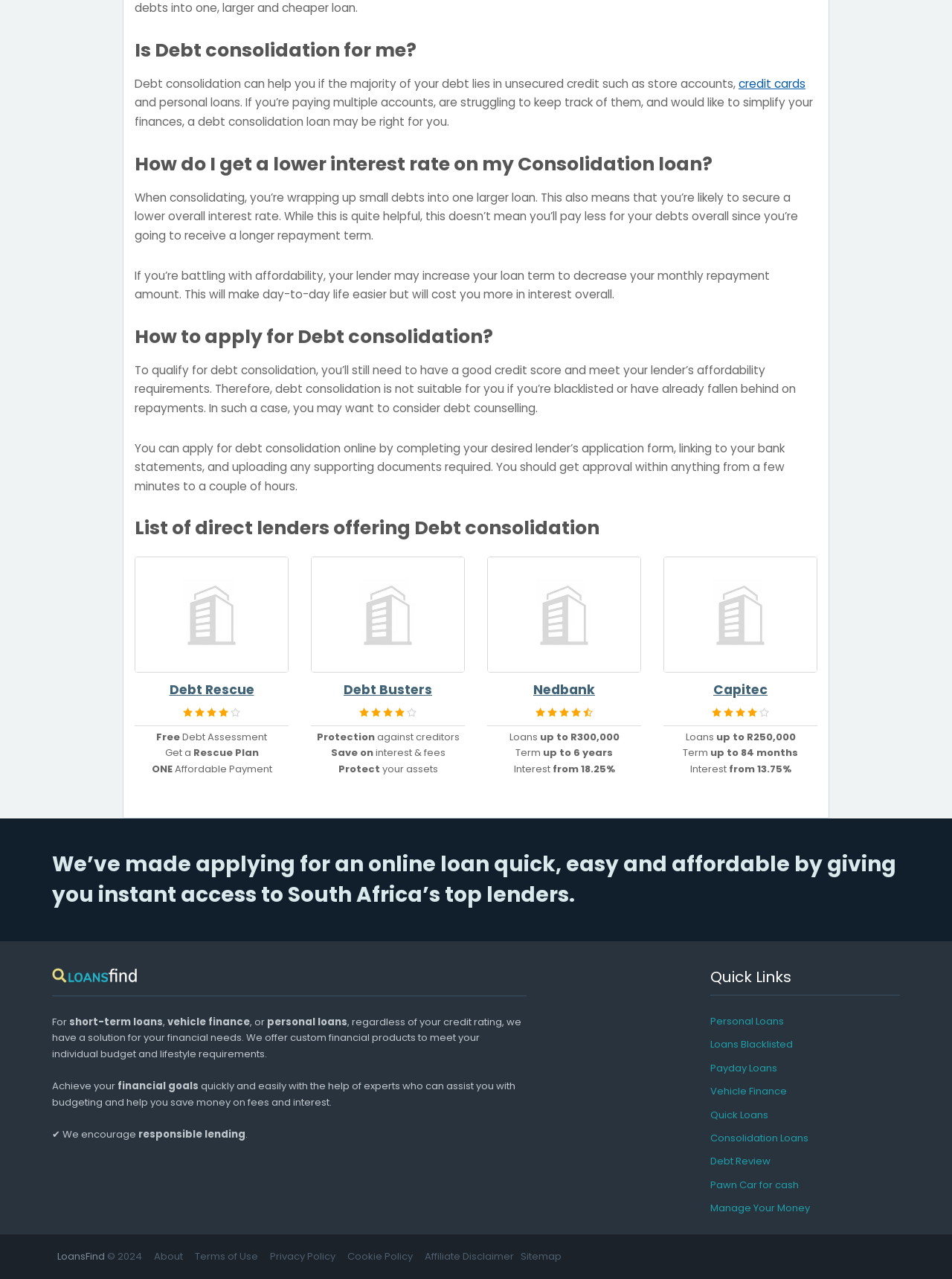Locate the bounding box coordinates of the area that needs to be clicked to fulfill the following instruction: "View Capitec Consolidation loan details". The coordinates should be in the format of four float numbers between 0 and 1, namely [left, top, right, bottom].

[0.697, 0.435, 0.859, 0.526]